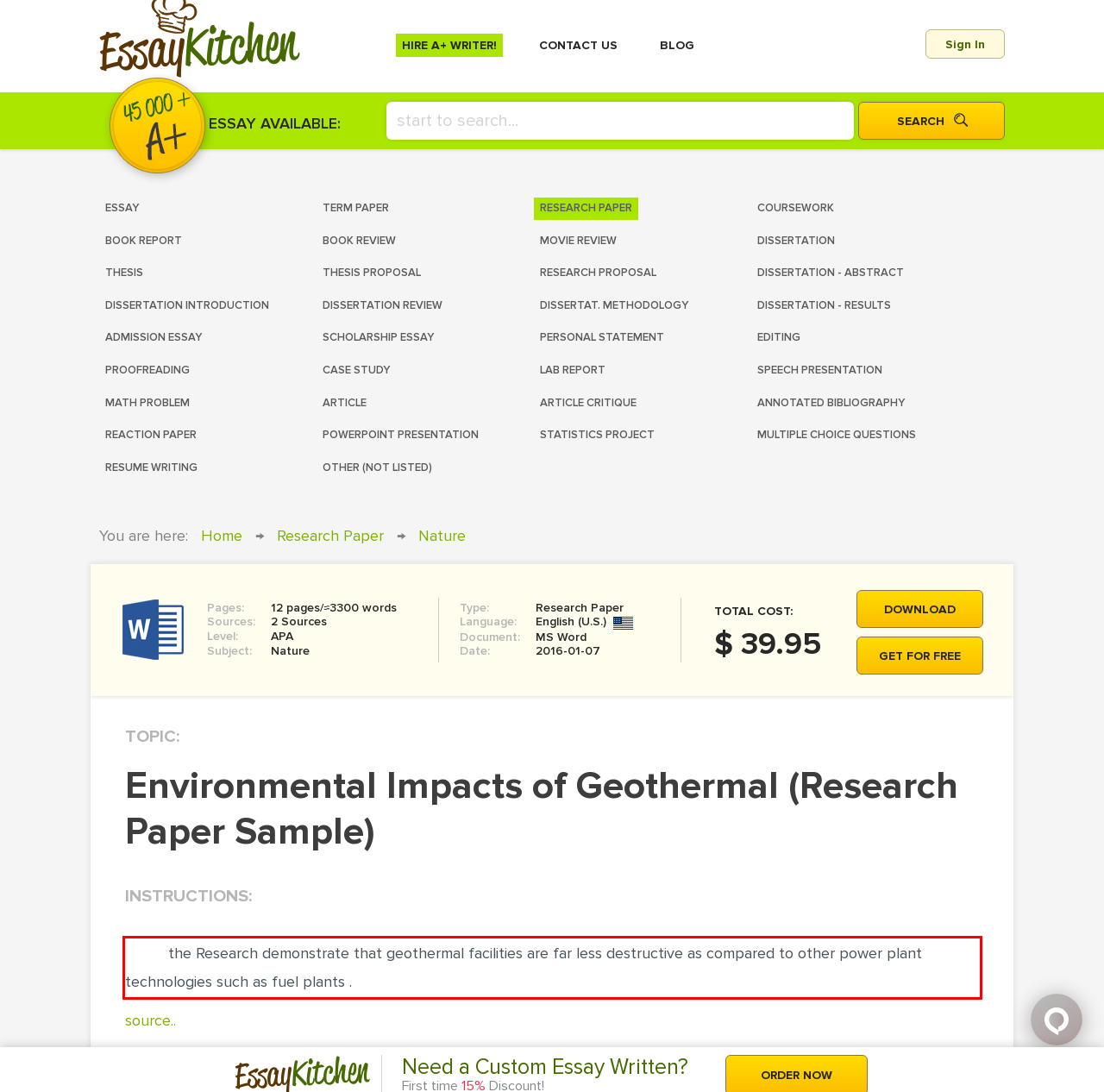Observe the screenshot of the webpage that includes a red rectangle bounding box. Conduct OCR on the content inside this red bounding box and generate the text.

the Research demonstrate that geothermal facilities are far less destructive as compared to other power plant technologies such as fuel plants .